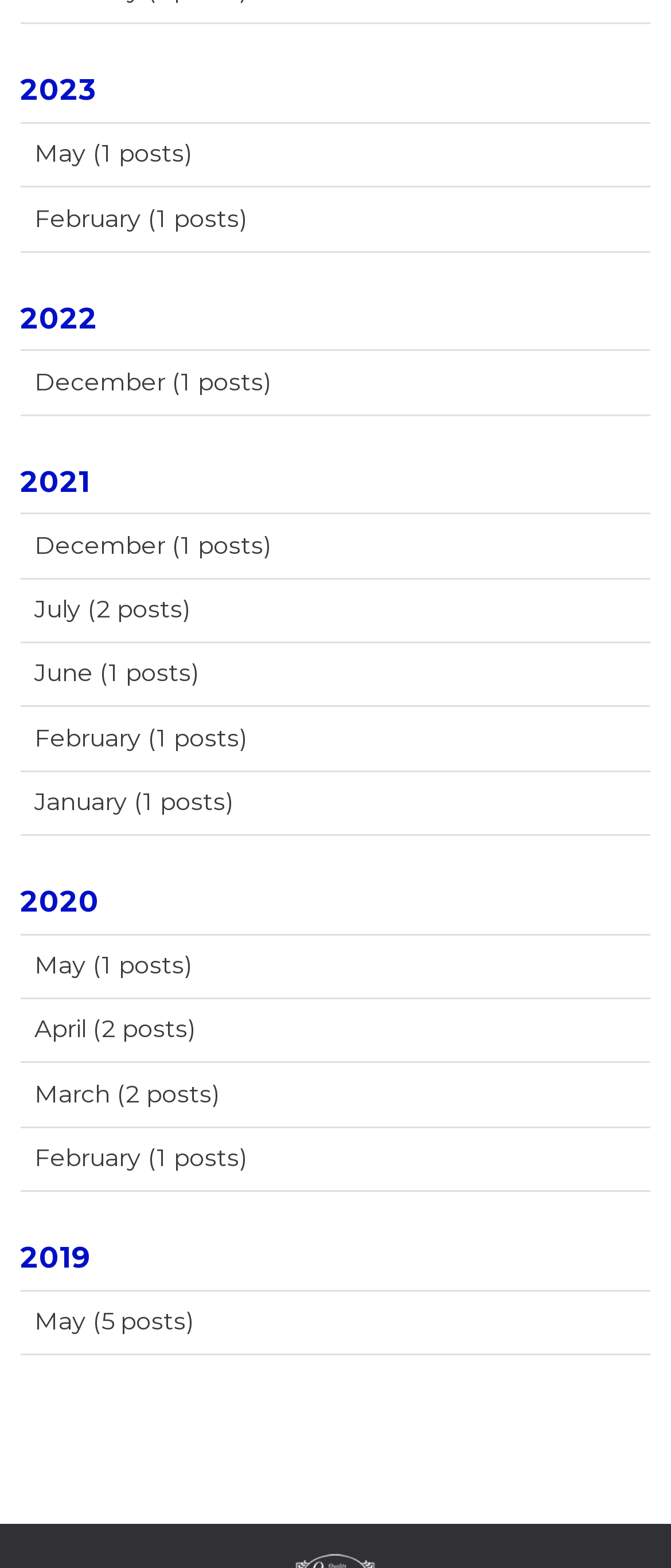Identify the coordinates of the bounding box for the element that must be clicked to accomplish the instruction: "Donate to support".

None